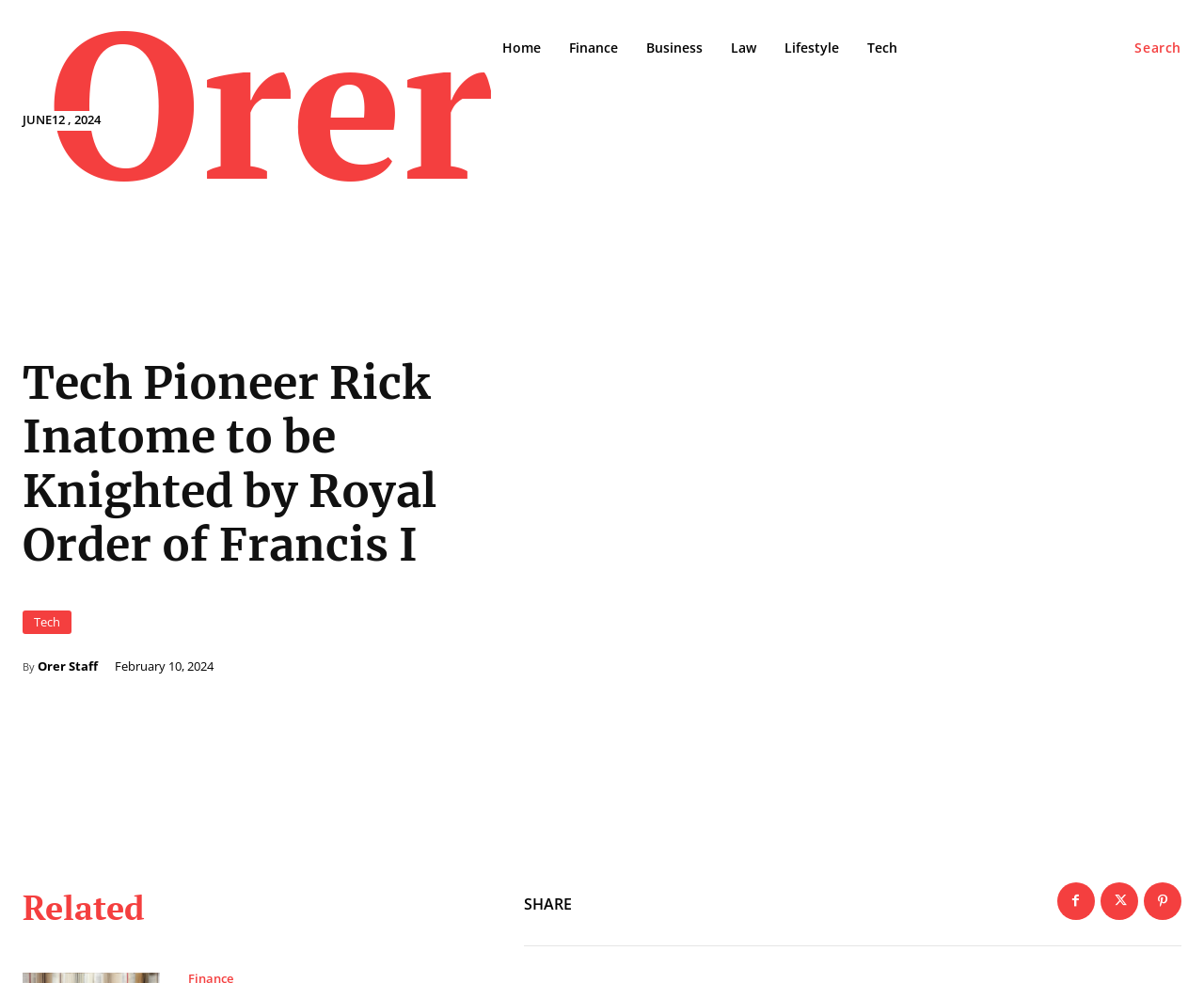Determine the bounding box coordinates of the region that needs to be clicked to achieve the task: "Share this article".

[0.435, 0.909, 0.475, 0.93]